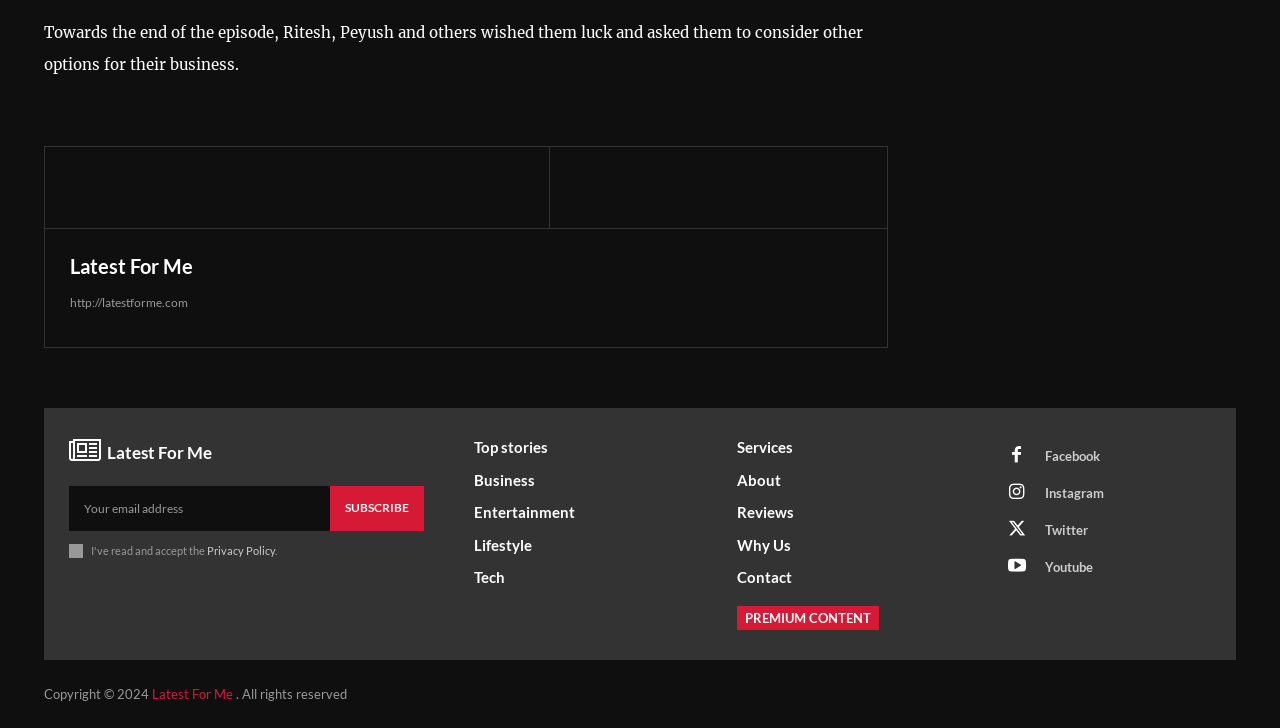Please determine the bounding box of the UI element that matches this description: Premium Content. The coordinates should be given as (top-left x, top-left y, bottom-right x, bottom-right y), with all values between 0 and 1.

[0.575, 0.832, 0.686, 0.865]